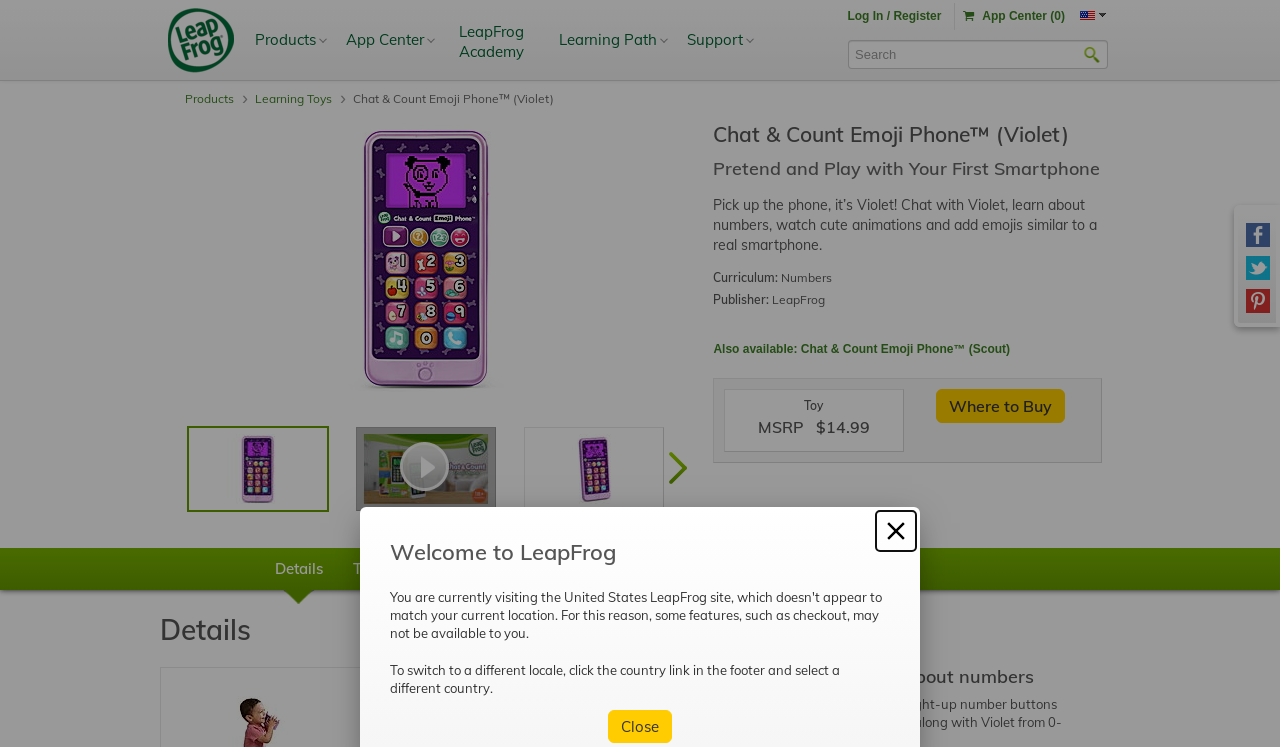Detail the webpage's structure and highlights in your description.

This webpage is about a children's learning toy called "Chat & Count Emoji Phone™ (Violet)" from LeapFrog. At the top, there is a navigation bar with links to "Products", "App Center", "LeapFrog Academy", "Learning Path", and "Support". On the right side of the navigation bar, there are buttons for "Log In / Register" and "App Center Shopping Cart". Below the navigation bar, there is a search box and a "Share on Facebook", "Share on Twitter", and "Share on Pinterest" buttons.

The main content of the page is divided into sections. The first section displays a product media carousel with an image of the toy phone and buttons to navigate through six different views of the product. Below the carousel, there is a heading that reads "Chat & Count Emoji Phone™ (Violet)" and a description that says "Pick up the phone, it’s Violet! Chat with Violet, learn about numbers, watch cute animations and add emojis similar to a real smartphone." There is also information about the curriculum, publisher, and price of the toy.

The next section has a heading that reads "Toy" and provides more details about the product, including a link to "Where to Buy". Below this section, there is a navigation menu with links to "Details", "Teaches", and "You May Also Like". The final sections of the page have headings that read "Details", "Call on Violet", "Learn about numbers", and "Welcome to LeapFrog", and provide additional information about the product and the company.

At the bottom of the page, there is a footer with a link to switch to a different locale and a "Close" button.